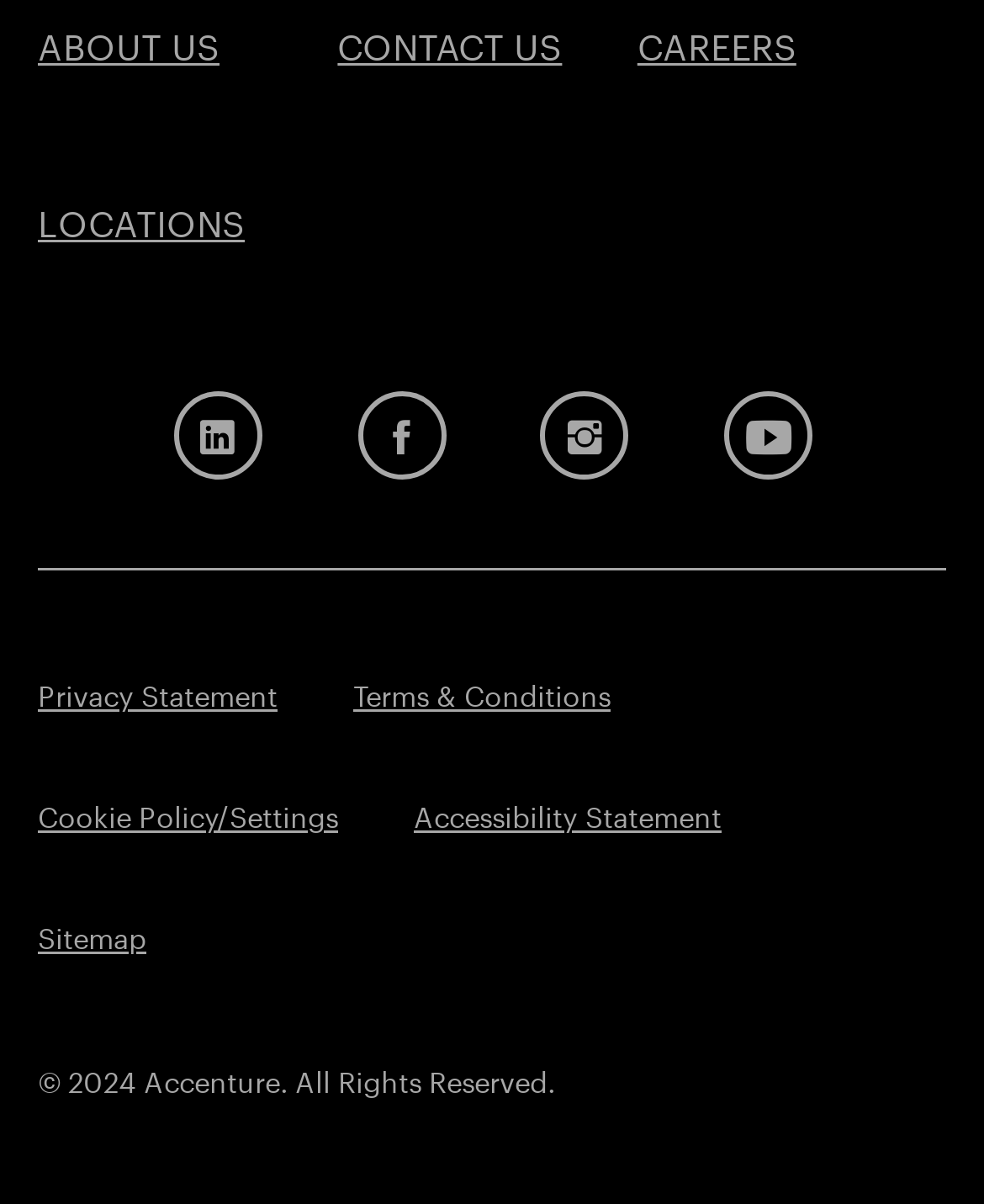Locate the coordinates of the bounding box for the clickable region that fulfills this instruction: "connect to linkedin".

[0.176, 0.326, 0.266, 0.399]